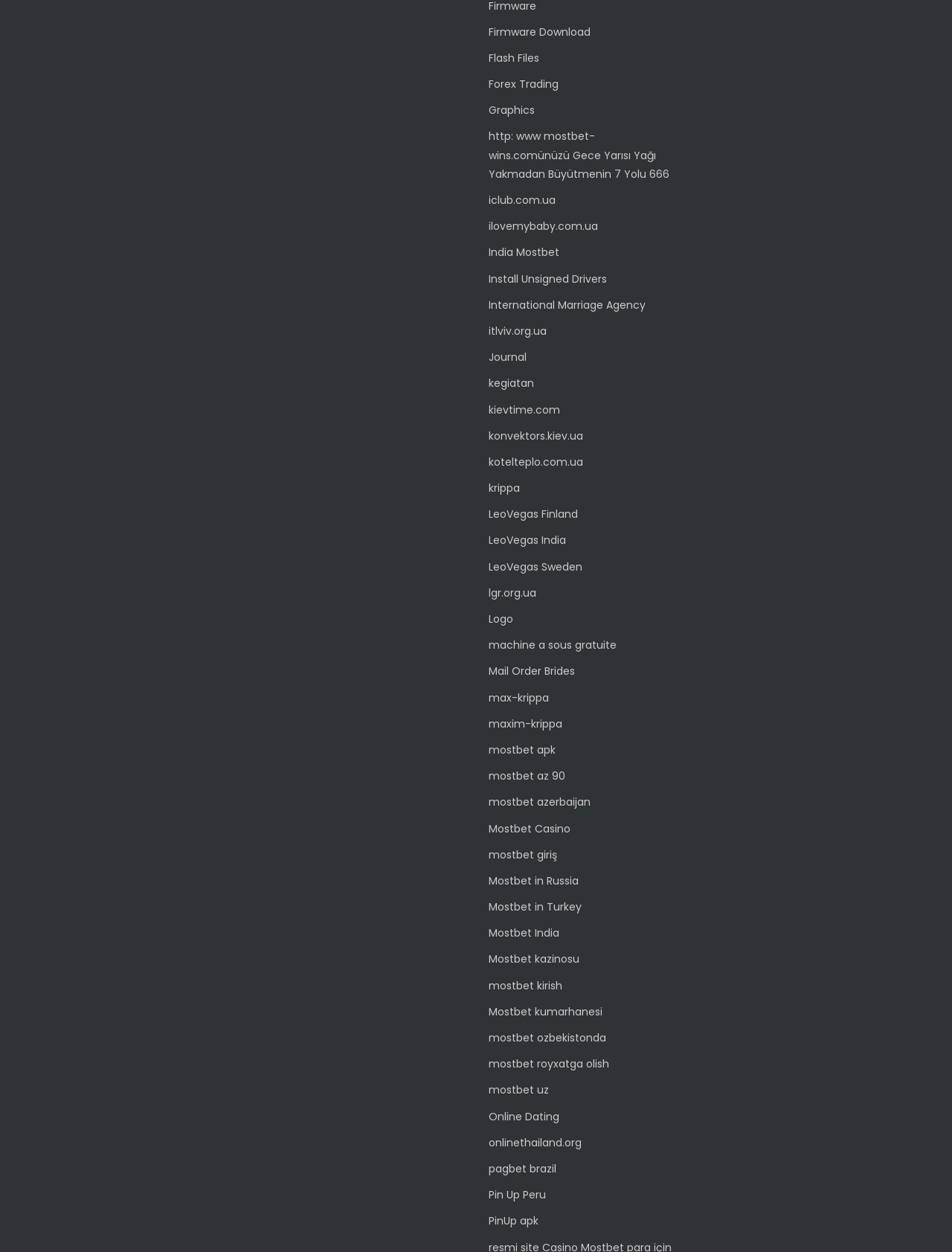How many links are related to Mostbet on the webpage?
Relying on the image, give a concise answer in one word or a brief phrase.

14